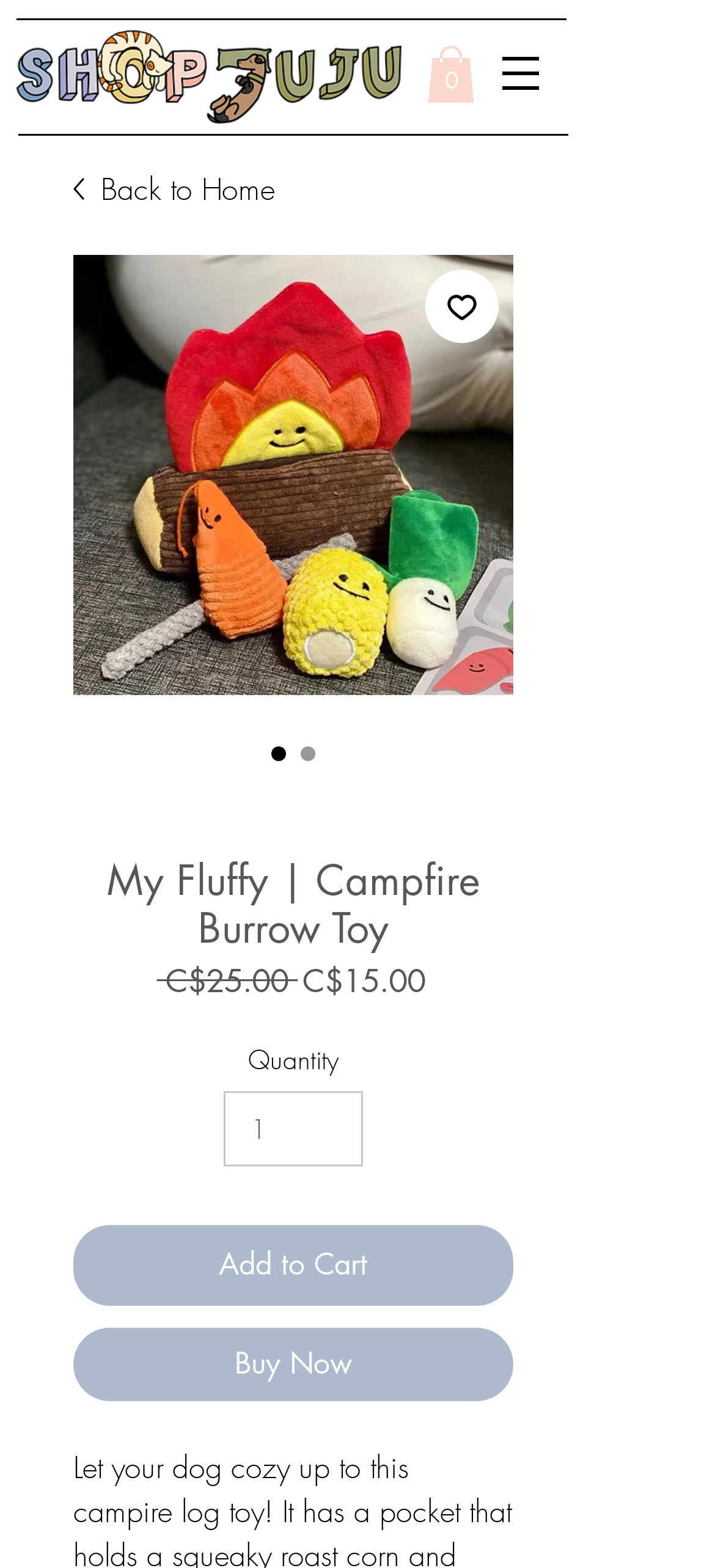Extract the main title from the webpage and generate its text.

My Fluffy | Campfire Burrow Toy